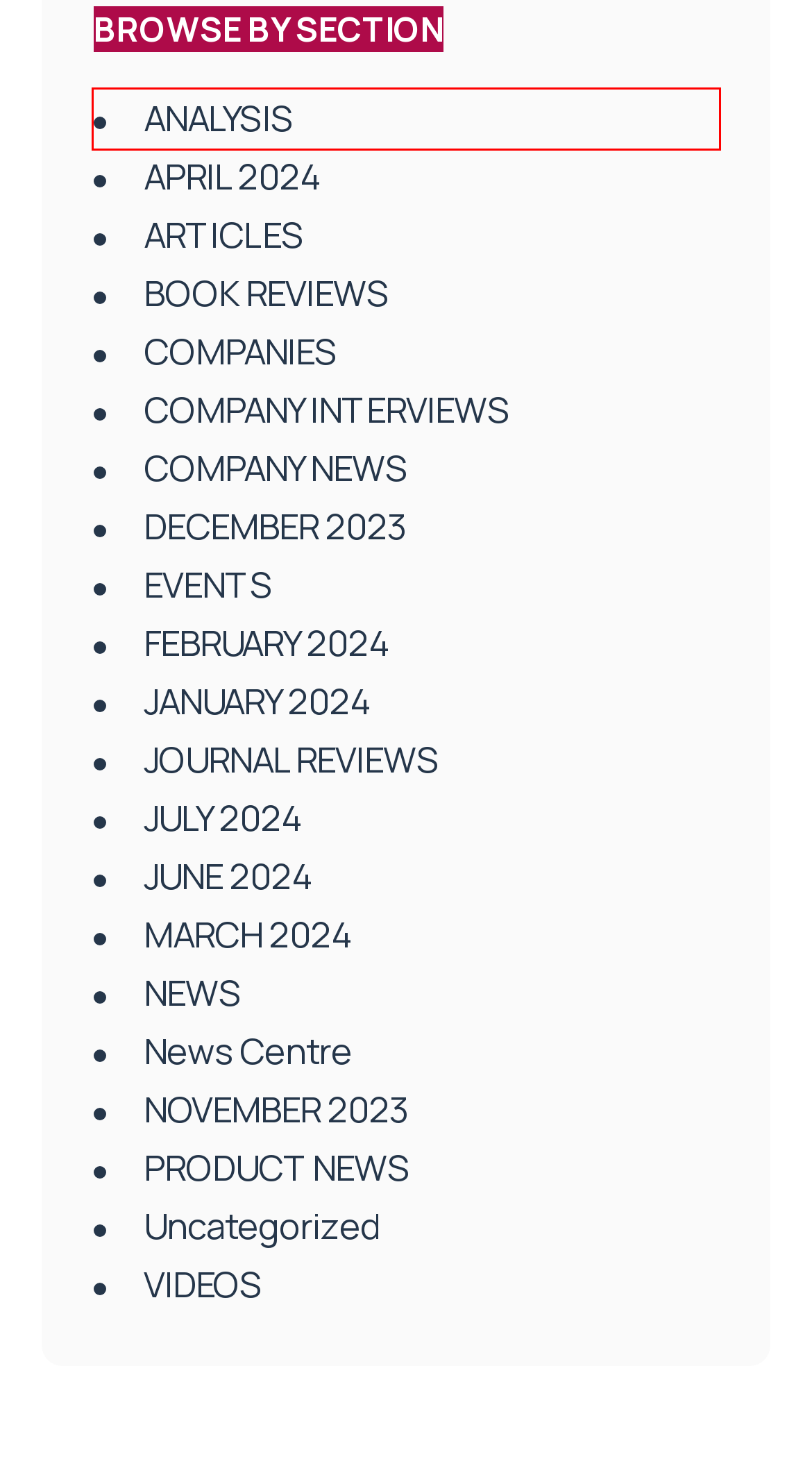Given a screenshot of a webpage with a red bounding box highlighting a UI element, choose the description that best corresponds to the new webpage after clicking the element within the red bounding box. Here are your options:
A. ANALYSIS Archives - Spinal Surgery News
B. COMPANIES Archives - Spinal Surgery News
C. NEWS Archives - Spinal Surgery News
D. COMPANY INTERVIEWS Archives - Spinal Surgery News
E. JULY 2024 Archives - Spinal Surgery News
F. ARTICLES Archives - Spinal Surgery News
G. JANUARY 2024 Archives - Spinal Surgery News
H. News Centre Archives - Spinal Surgery News

A